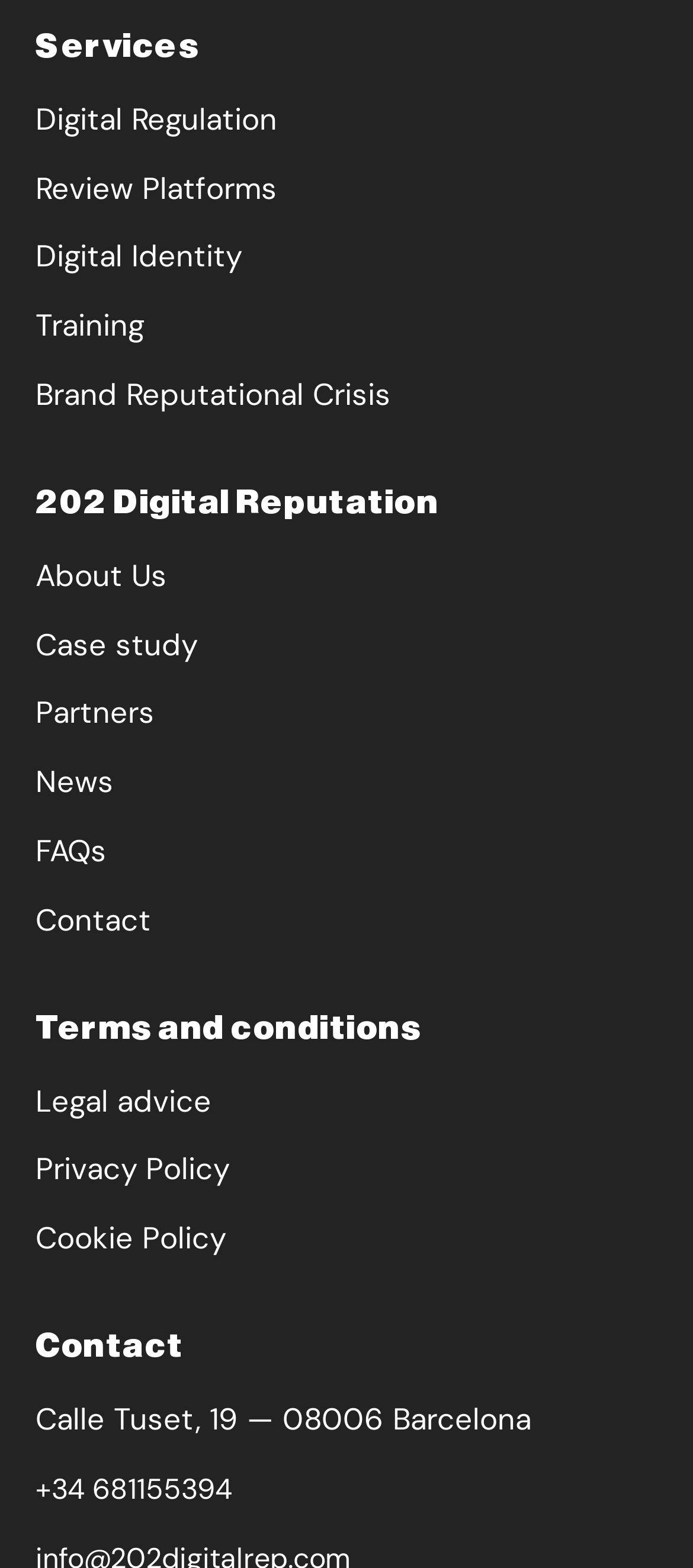Identify the bounding box for the UI element described as: "News". The coordinates should be four float numbers between 0 and 1, i.e., [left, top, right, bottom].

[0.051, 0.469, 0.949, 0.513]